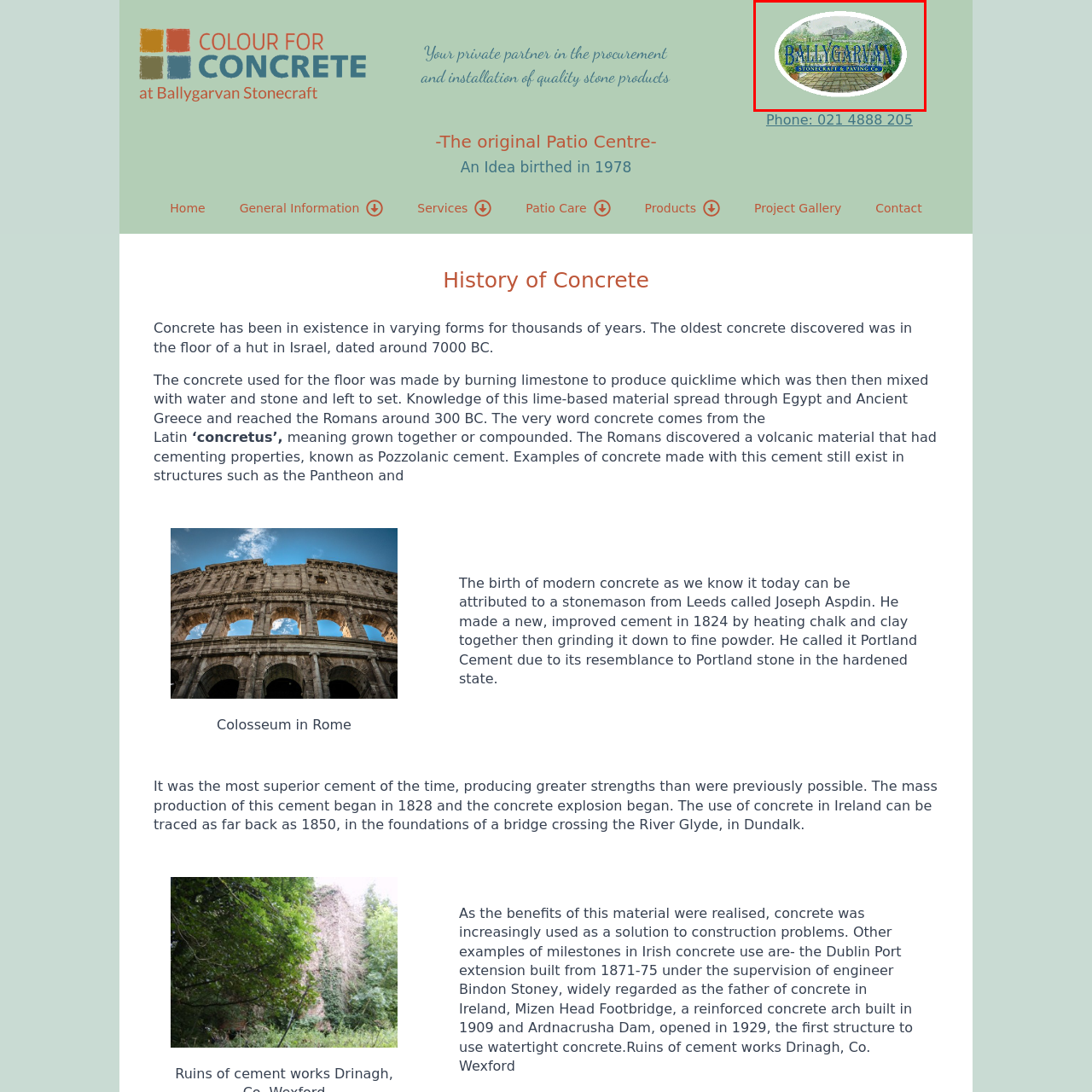Provide an in-depth caption for the picture enclosed by the red frame.

The image showcases the logo of Ballygarvan Stonecraft & Paving Co. This logo features a visually appealing design with the company name prominently displayed in bold blue letters, set against a light green background. The logo is encircled by an oval border, lending it a polished and professional look. The backdrop of the logo may hint at themes of quality stone products and paving, possibly indicating the company's focus on outdoor and landscaping solutions. This branding encapsulates the essence of their offerings, reflecting a partnership in the procurement and installation of quality stone products.